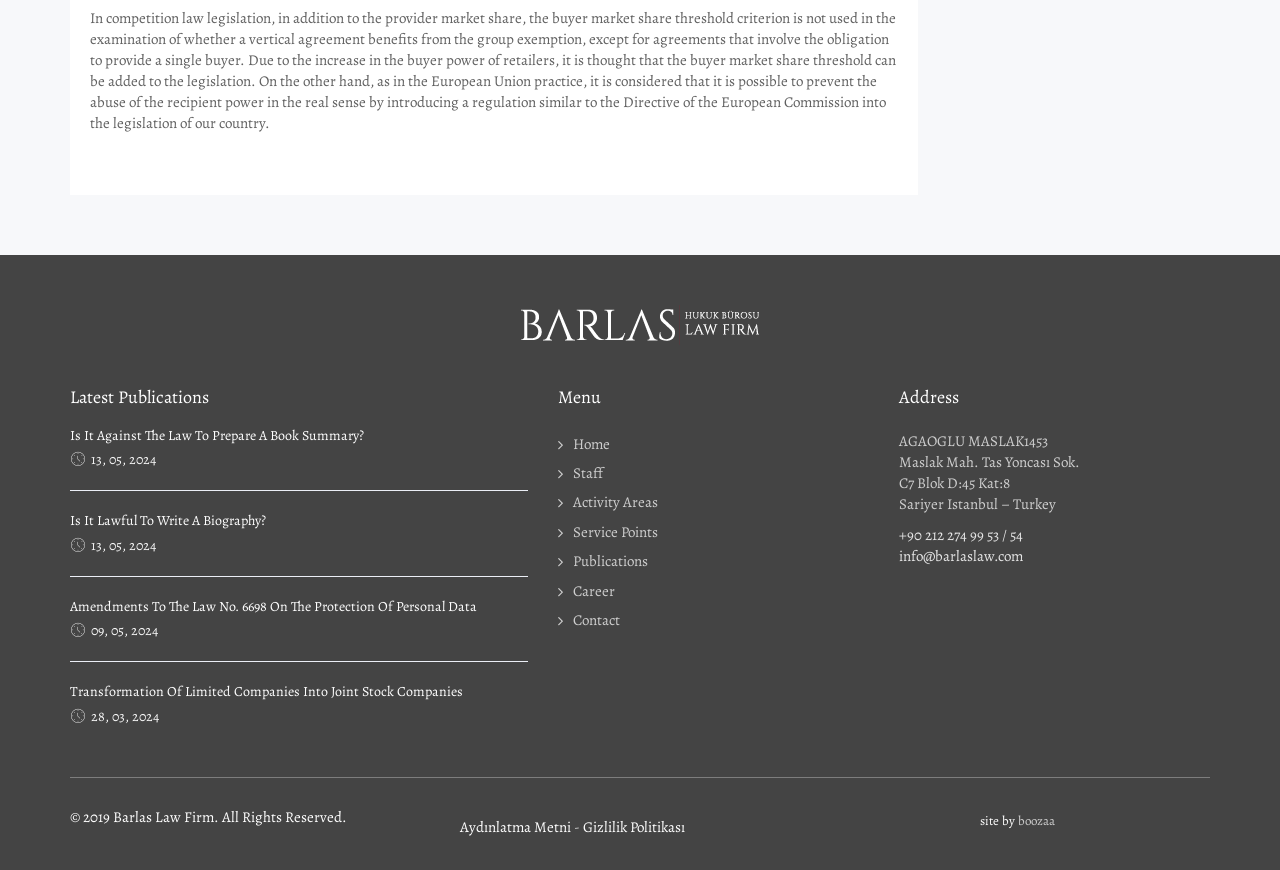Please determine the bounding box coordinates of the element's region to click for the following instruction: "Click on 'Home'".

[0.447, 0.498, 0.476, 0.521]